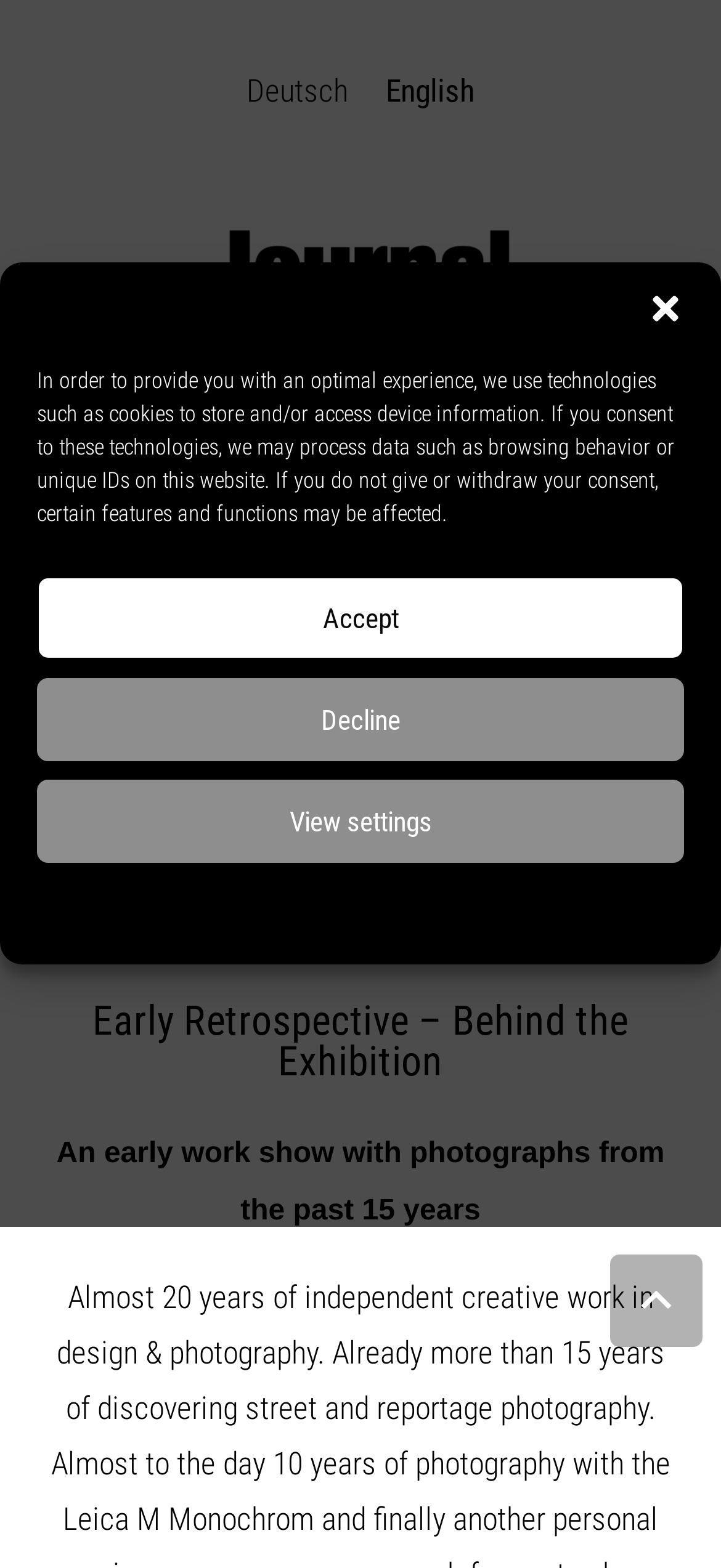Determine the bounding box coordinates of the UI element that matches the following description: "Imprint". The coordinates should be four float numbers between 0 and 1 in the format [left, top, right, bottom].

[0.647, 0.562, 0.735, 0.597]